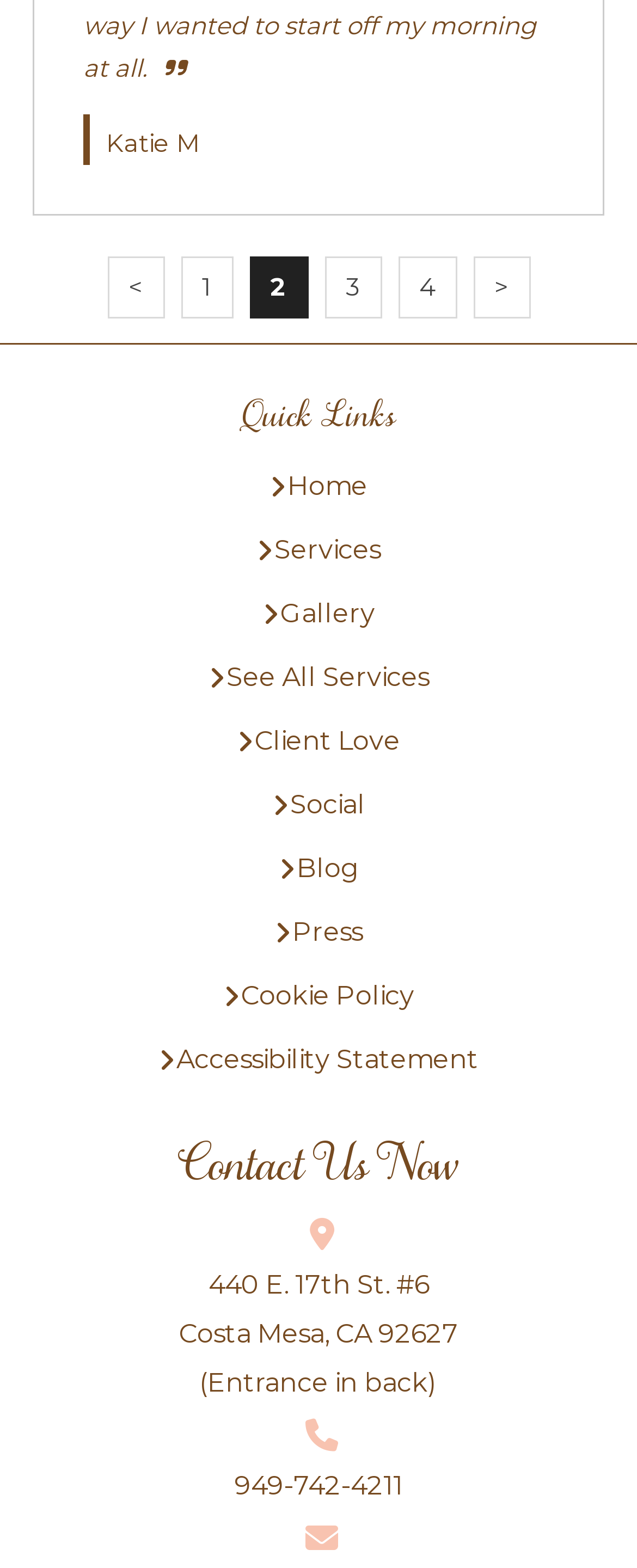Find and provide the bounding box coordinates for the UI element described with: "Home".

[0.423, 0.295, 0.577, 0.327]